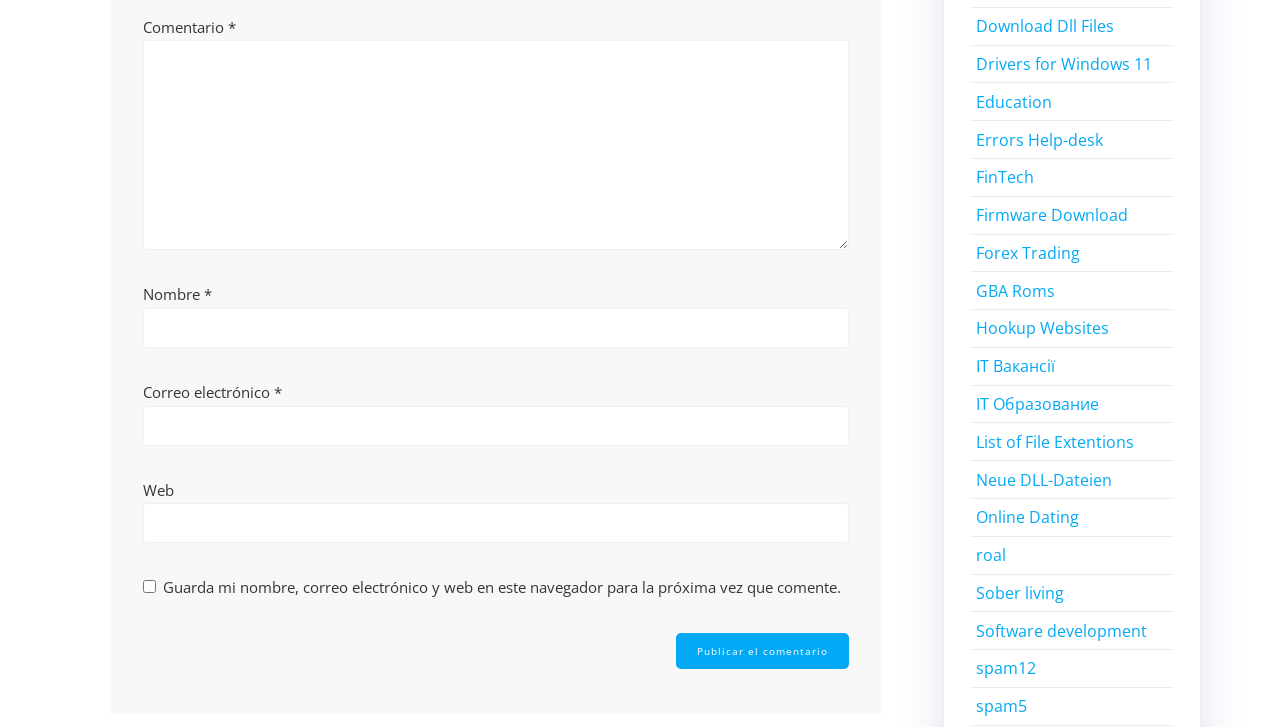Answer the question briefly using a single word or phrase: 
What is the checkbox below the 'Correo electrónico' textbox for?

Save login info